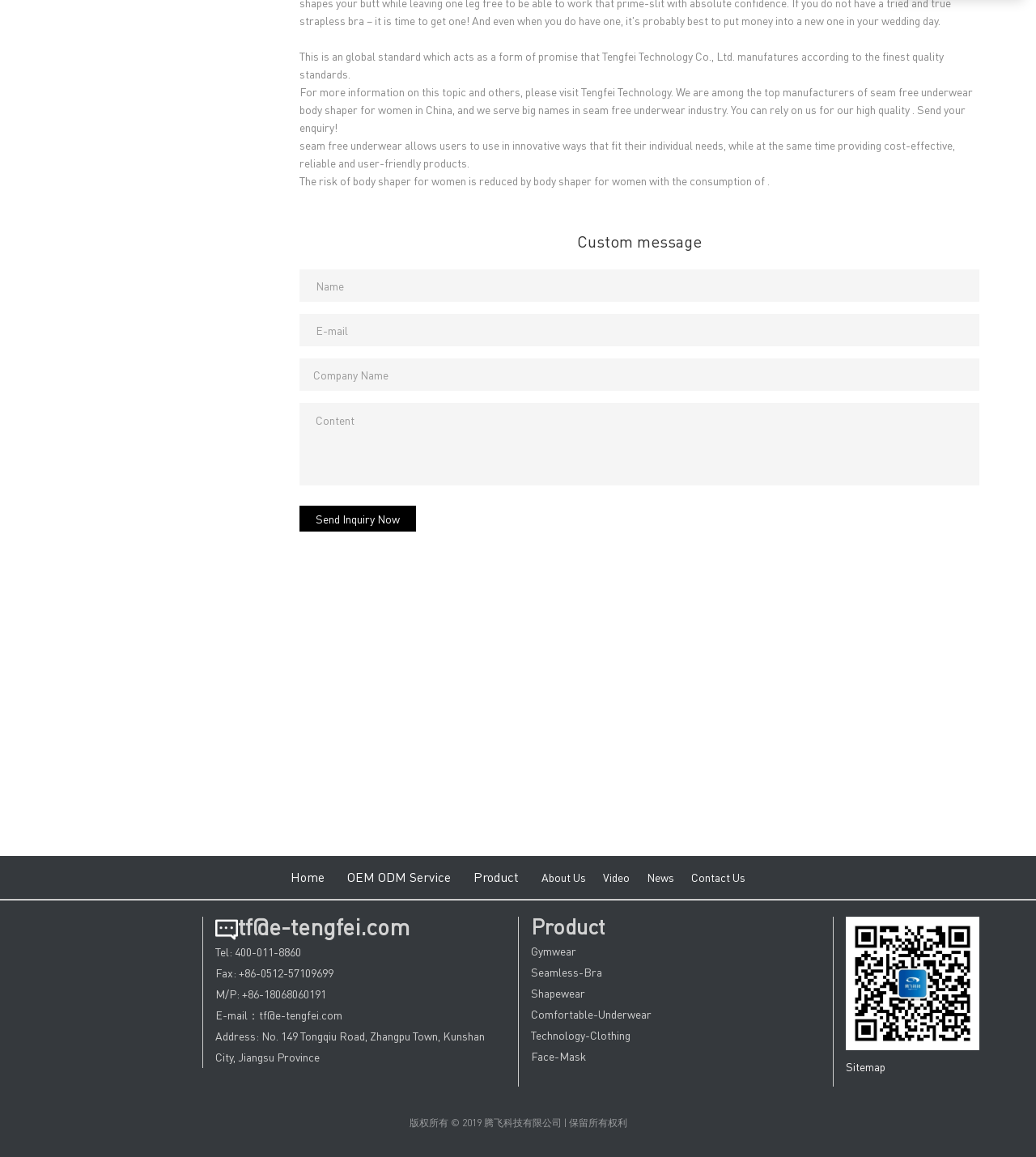What is the purpose of seam free underwear?
Refer to the image and provide a one-word or short phrase answer.

Cost-effective and user-friendly